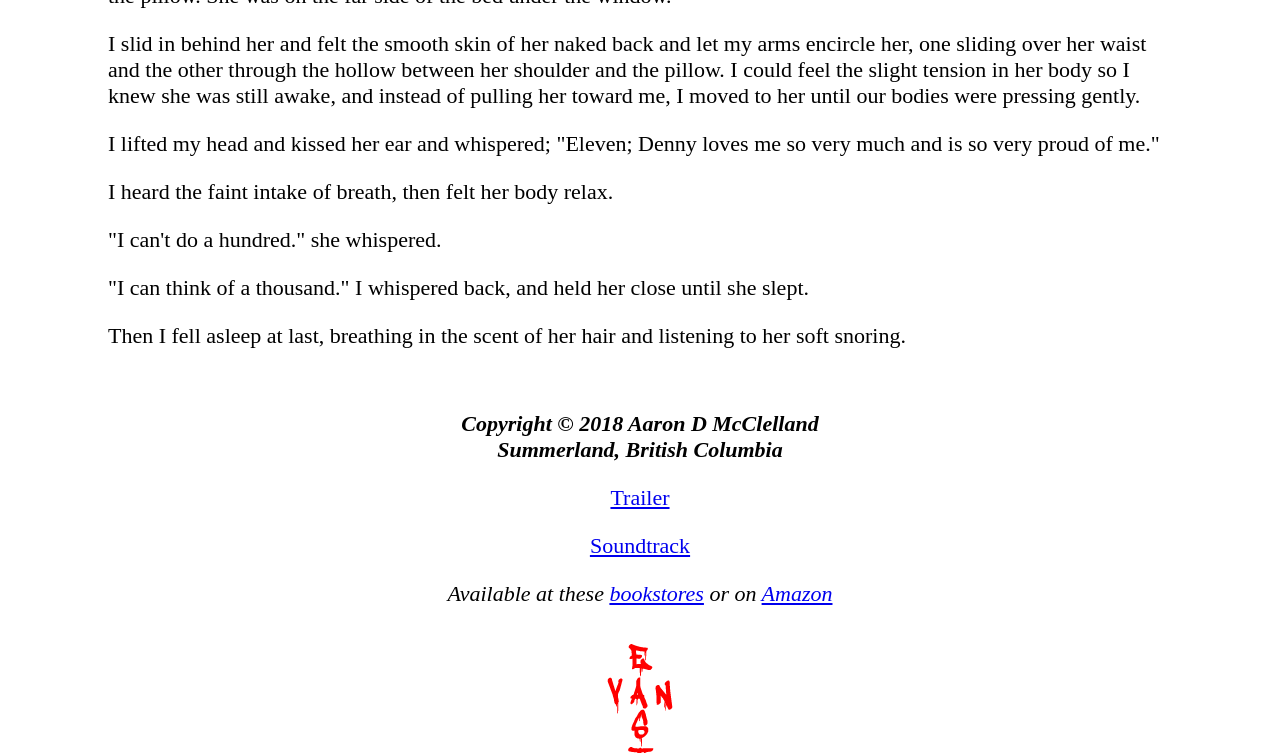Give the bounding box coordinates for the element described by: "alt="5-star Google Rated"".

None